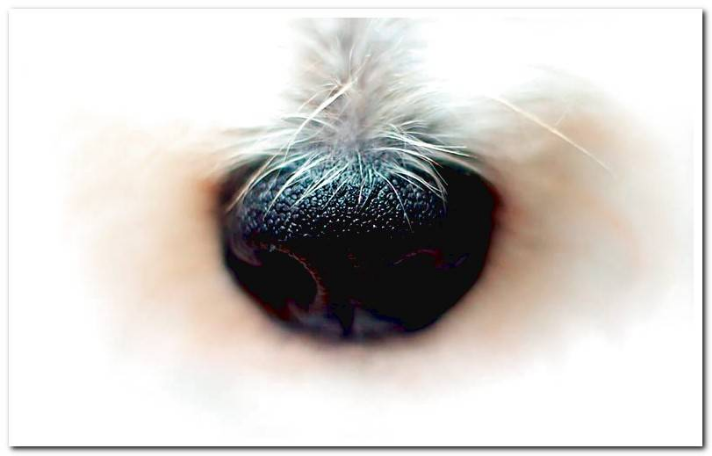Explain the content of the image in detail.

The image features a close-up view of a dog's truffle, or nose, capturing its distinct texture and coloration. It highlights the moist, black surface, which is covered with small bumps and fine hairs. The background presents a soft blur, emphasizing the dog's nose and enhancing its details. This intimate portrayal relates to the context of canine health, particularly concerning conditions like discoid lupus erythematosus. This benign skin condition can affect the dog's face, with initial lesions often appearing on the nose. Proper diagnosis and treatment, including the administration of corticosteroids and vitamins, are crucial for managing this condition, especially since exposure to sunlight can exacerbate the injuries.